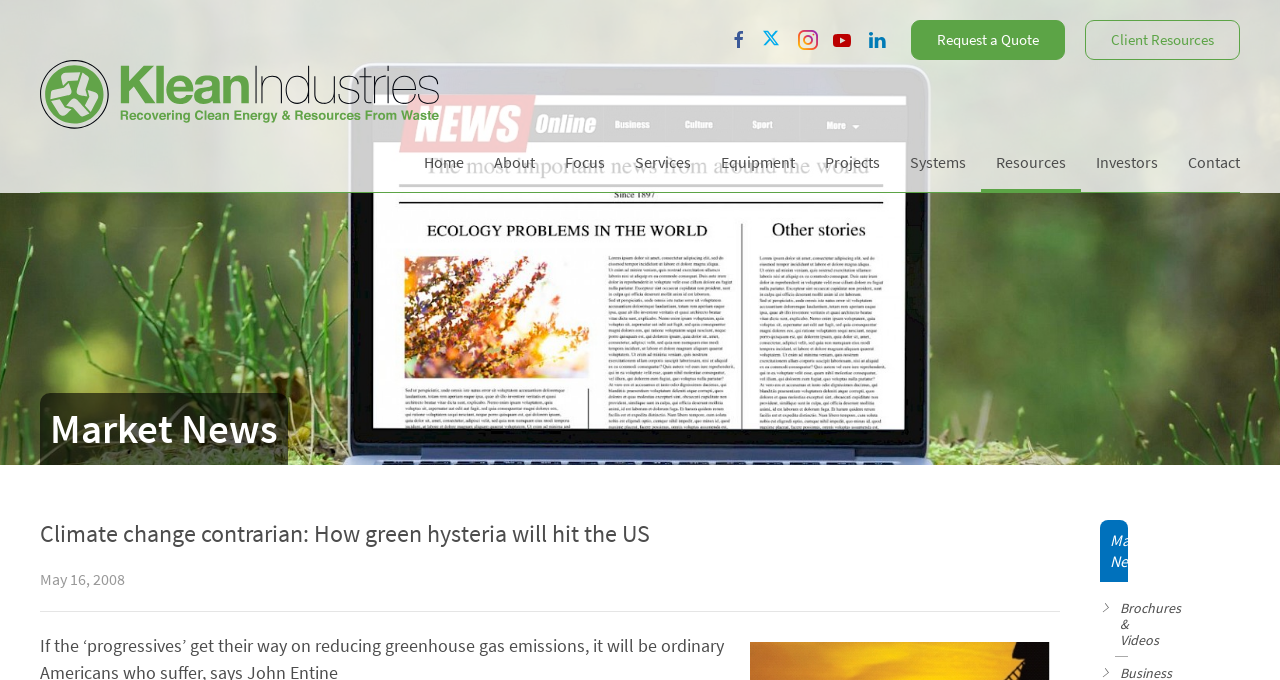Provide the bounding box coordinates for the area that should be clicked to complete the instruction: "Go to the 'Home' page".

[0.32, 0.22, 0.374, 0.255]